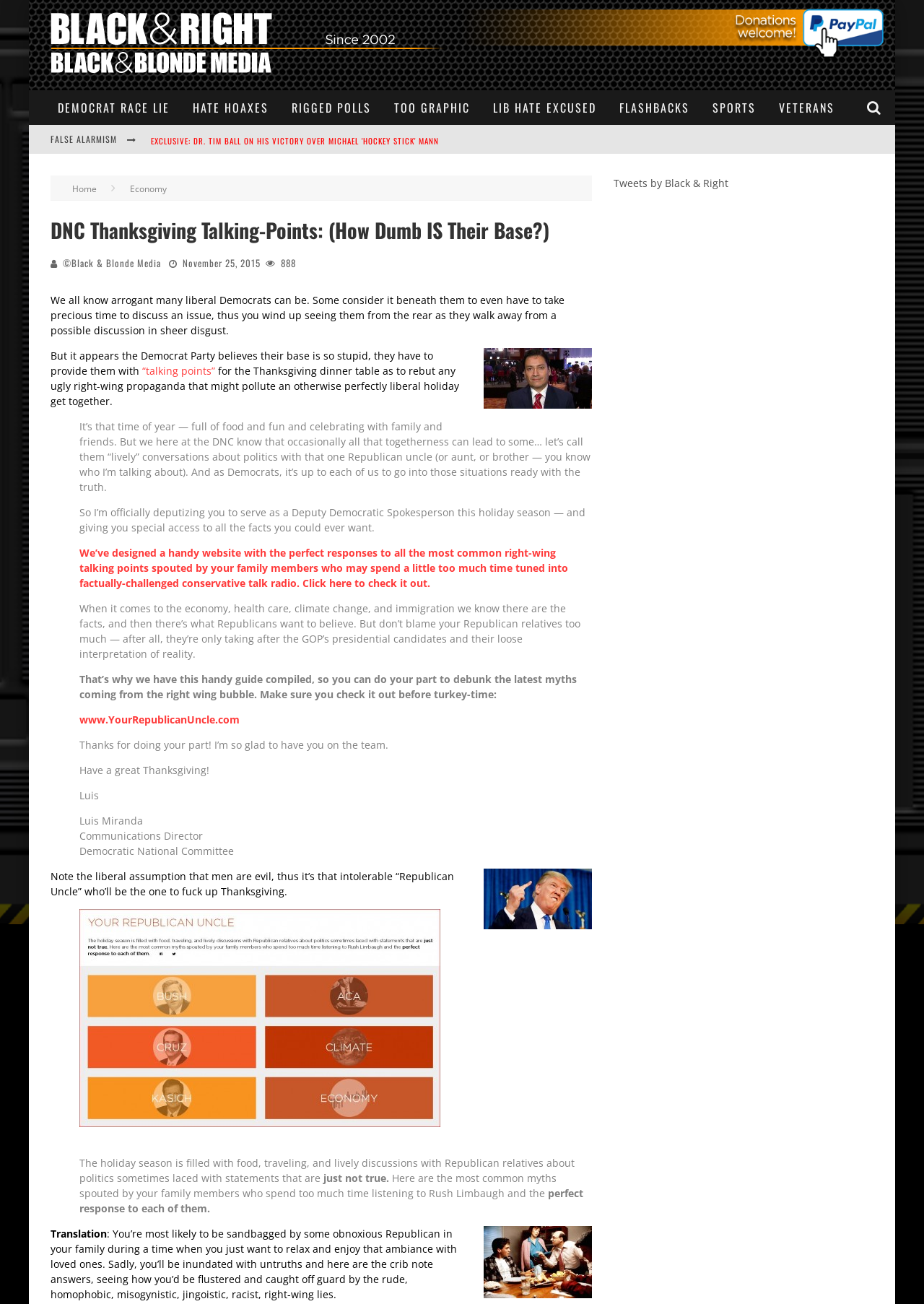Produce a meticulous description of the webpage.

This webpage appears to be a blog or opinion-based article discussing the Democratic National Committee's (DNC) approach to Thanksgiving conversations with Republican relatives. The page is divided into several sections, with a prominent logo of Black & Blonde Media at the top left corner.

Below the logo, there are several links to different categories, including "DEMOCRAT RACE LIE", "HATE HOAXES", "RIGGED POLLS", and others, which are arranged horizontally across the page. These links are followed by a series of article titles, each with a brief summary or excerpt from the article.

The main content of the page begins with a heading "DNC Thanksgiving Talking-Points: (How Dumb IS Their Base?)" and a brief introduction to the topic. The text discusses how the DNC provides "talking points" for Democrats to use during Thanksgiving conversations with Republican relatives, implying that the DNC believes its base is not intelligent enough to engage in discussions without guidance.

The page then presents a series of quotes and excerpts from the DNC's guide, which are interspersed with commentary and criticism from the author. The quotes discuss topics such as the economy, healthcare, climate change, and immigration, and are accompanied by sarcastic remarks and ridicule from the author.

Throughout the page, there are several images, including a logo of "Your Republican Uncle" and an image accompanying the article "FALSE ALARMISM". There are also links to other articles and websites, including "www.YourRepublicanUncle.com".

At the bottom of the page, there is a section with a heading "Translation", which appears to be a satirical take on the DNC's guide, rephrasing the language to make it sound more condescending and patronizing.

Overall, the tone of the page is critical and sarcastic, with the author presenting a scathing critique of the DNC's approach to political discussions and its perceived condescension towards its base.